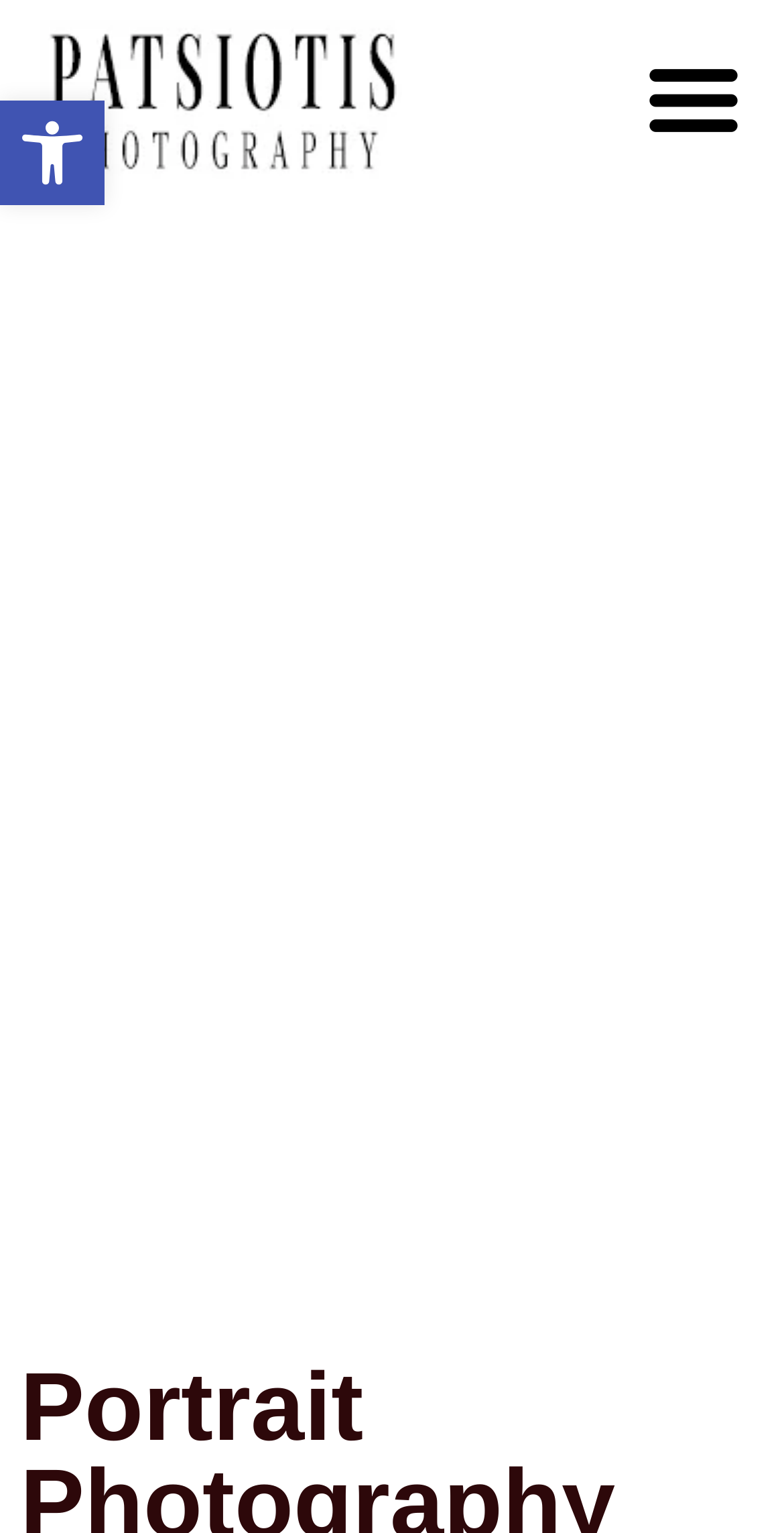Using the provided description Telefilm Canada, find the bounding box coordinates for the UI element. Provide the coordinates in (top-left x, top-left y, bottom-right x, bottom-right y) format, ensuring all values are between 0 and 1.

None